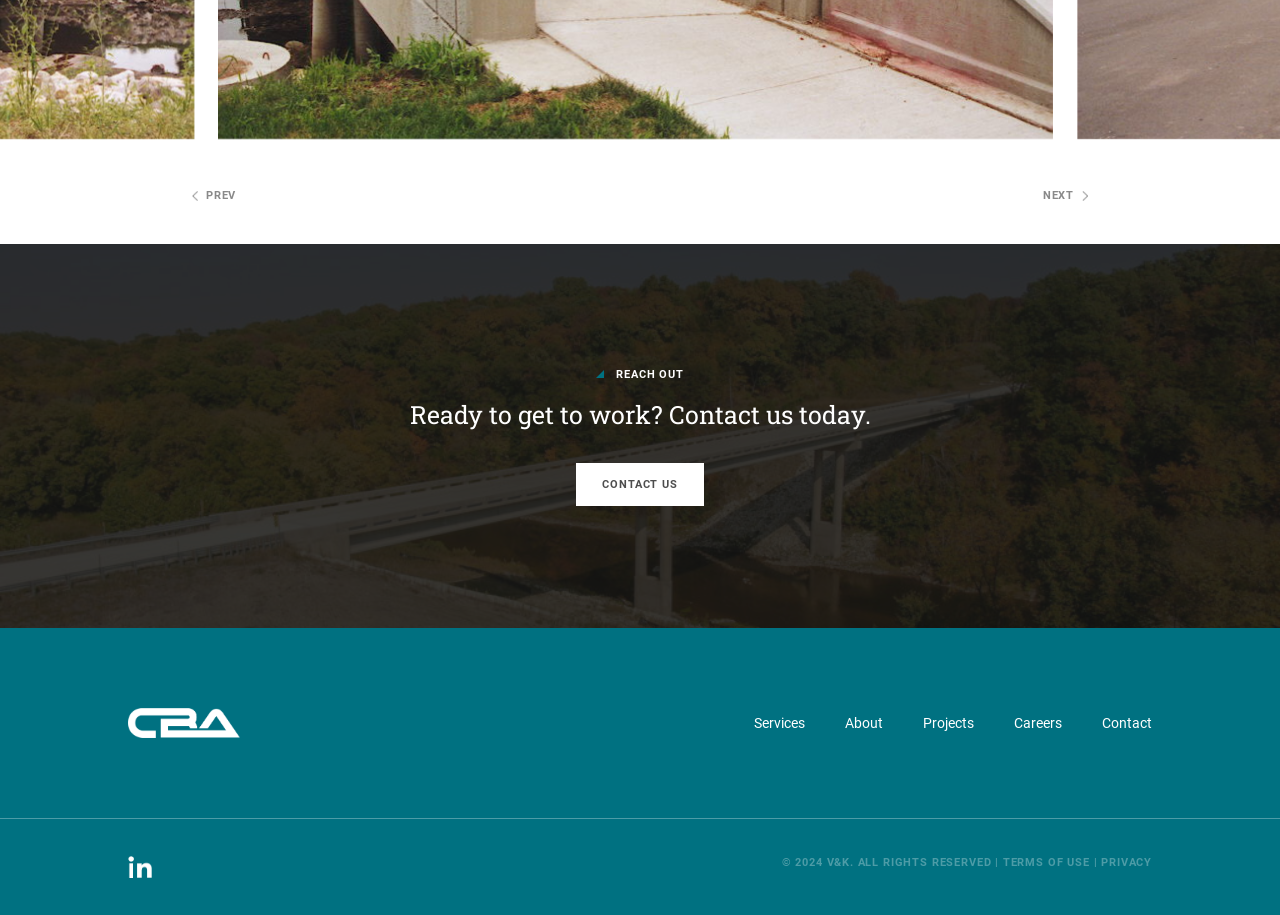Locate the bounding box coordinates of the segment that needs to be clicked to meet this instruction: "contact us".

[0.45, 0.506, 0.55, 0.553]